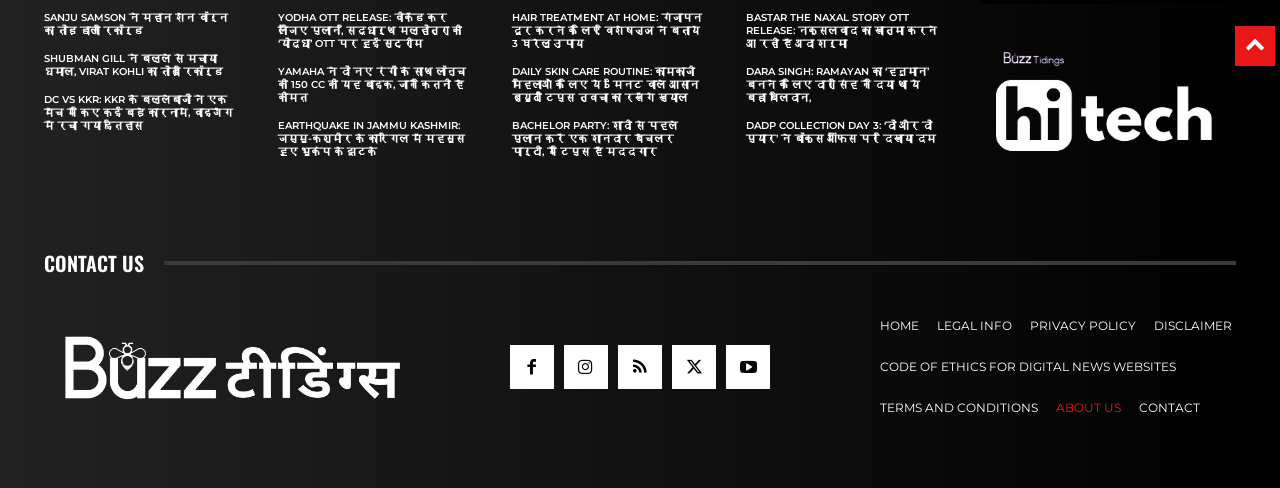Determine the coordinates of the bounding box that should be clicked to complete the instruction: "Click on the 'HOME' link". The coordinates should be represented by four float numbers between 0 and 1: [left, top, right, bottom].

[0.68, 0.625, 0.725, 0.709]